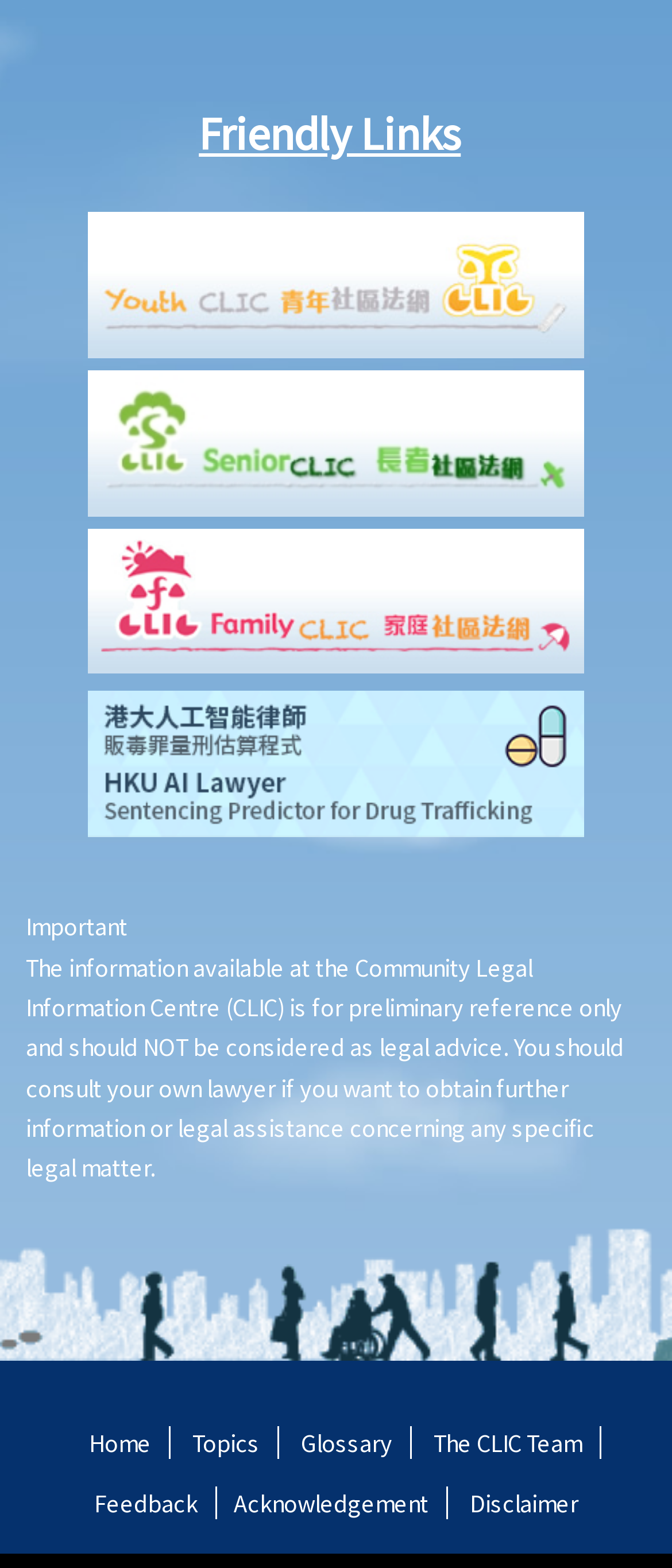Identify the bounding box coordinates of the region that should be clicked to execute the following instruction: "Click on 'Feedback'".

[0.114, 0.948, 0.322, 0.969]